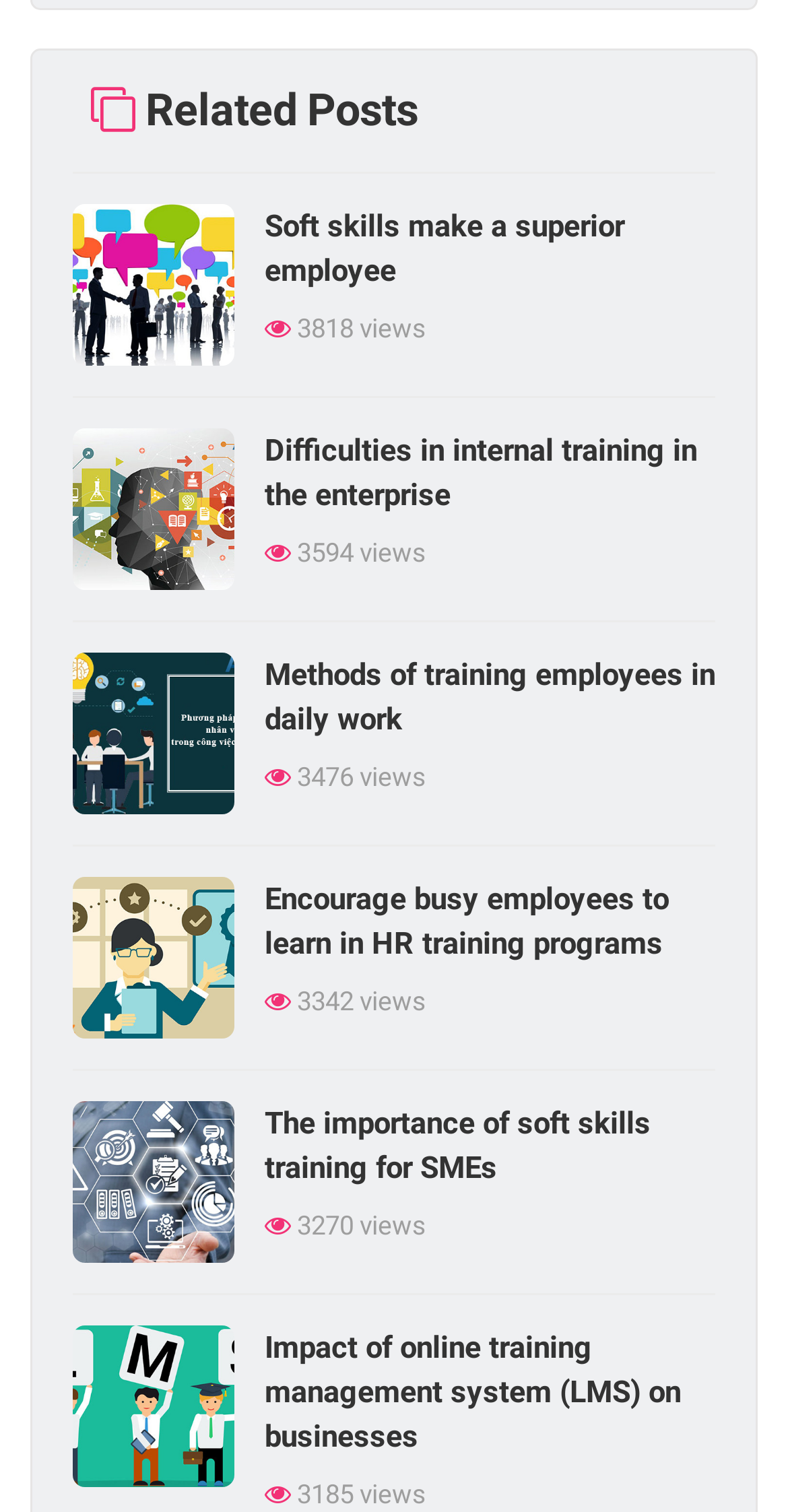Determine the bounding box coordinates of the clickable region to carry out the instruction: "Explore How to evaluate personnel training effectiveness?".

[0.336, 0.601, 0.908, 0.66]